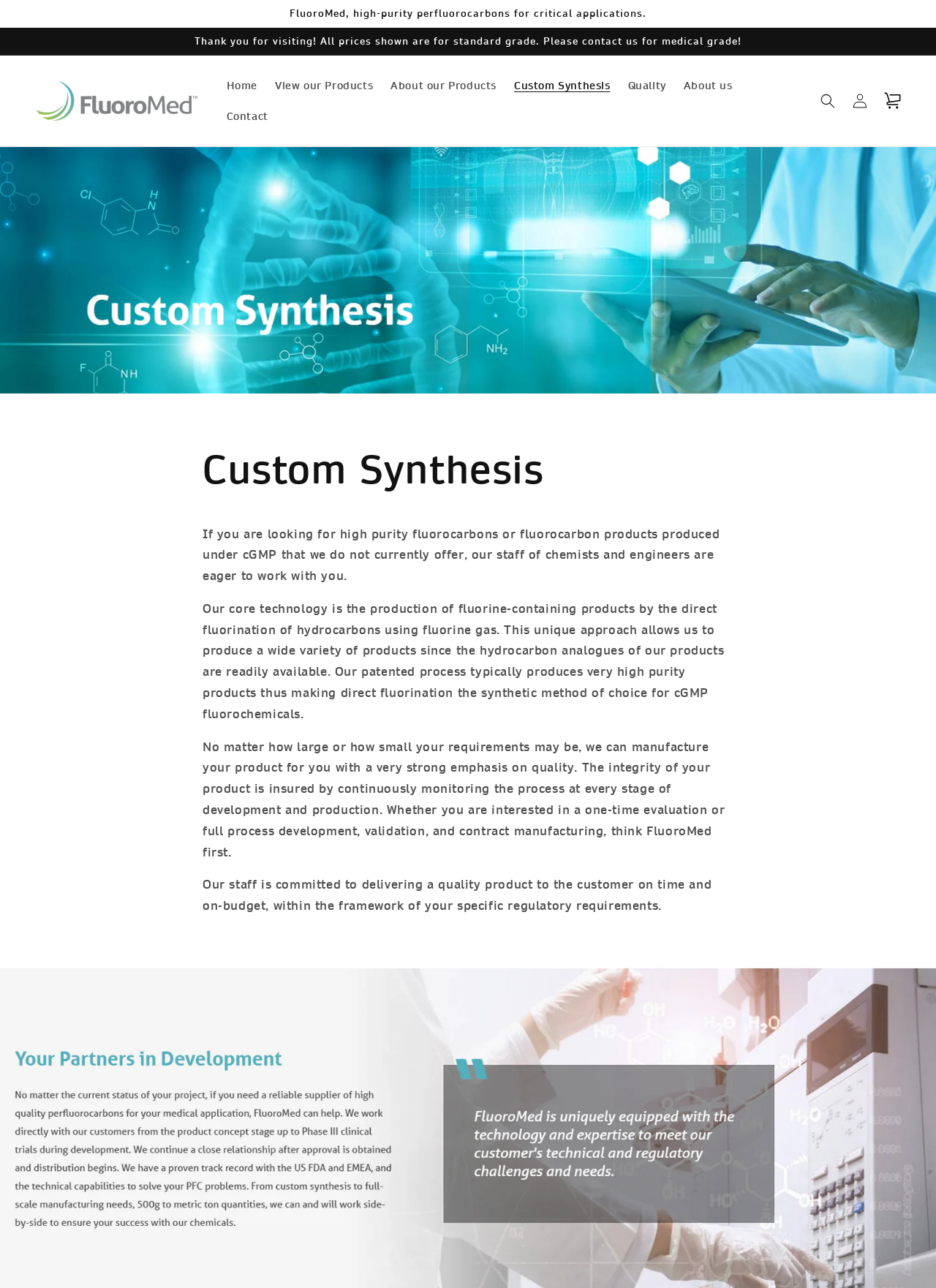Generate a thorough explanation of the webpage's elements.

The webpage is about FluoroMed, a company that produces high-purity fluorocarbons and fluorocarbon products. At the top of the page, there are two announcements: one introducing FluoroMed and its products, and another thanking visitors and providing information about prices. 

Below the announcements, there is a logo of FluoroMed, which is an image linked to the company's homepage. Next to the logo, there are several links to different sections of the website, including Home, View our Products, About our Products, Custom Synthesis, Quality, About us, and Contact. 

On the right side of the page, there is a search button and links to Log in and Cart. The Cart link has an accompanying image. 

The main content of the page is about Custom Synthesis, which is headed by a title. There are three paragraphs of text that describe the company's capabilities and approach to producing high-purity fluorocarbons and fluorocarbon products. The text explains that the company's staff is committed to delivering quality products on time and on budget, and that they can manufacture products with a strong emphasis on quality.